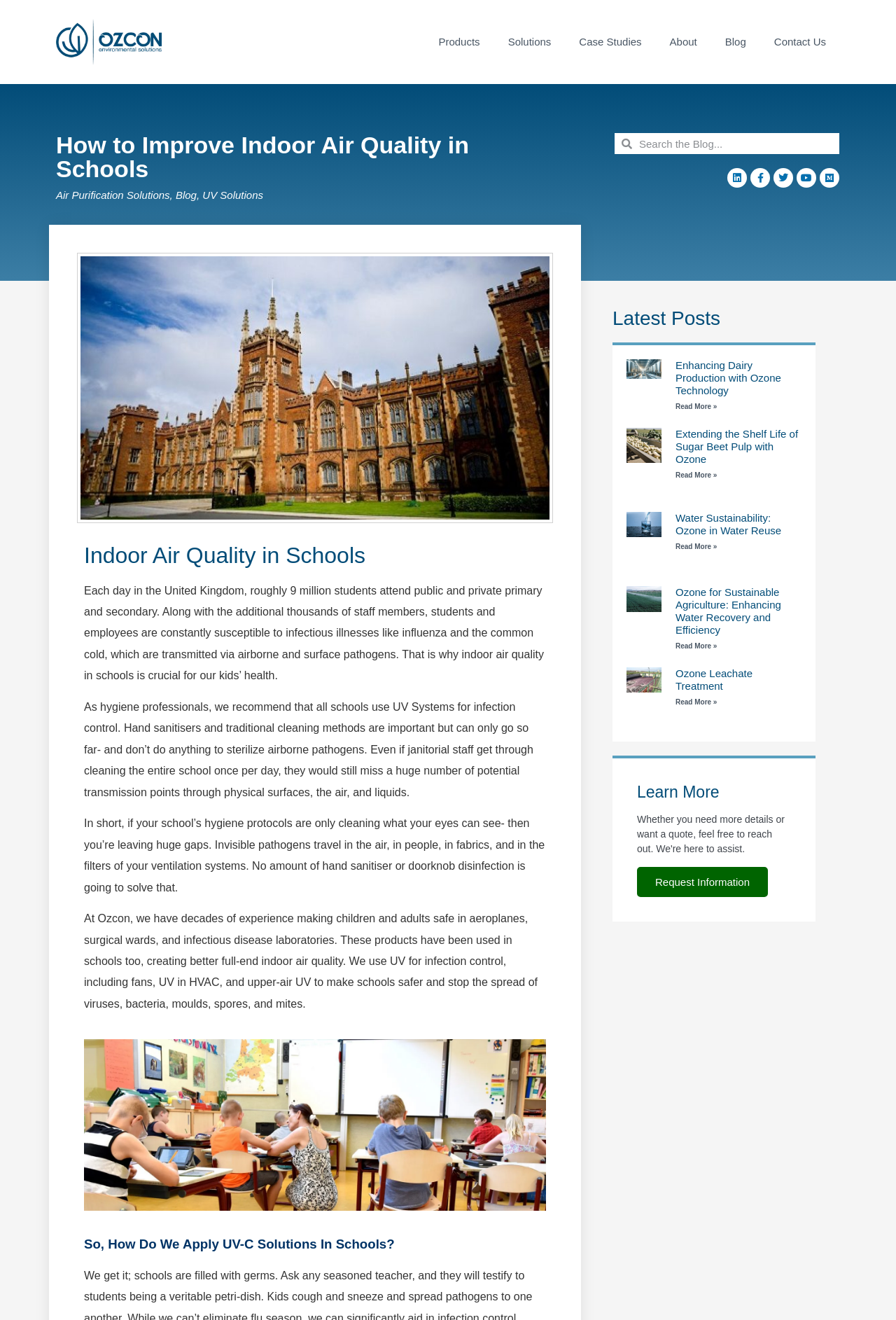Using the provided description: "Case Studies", find the bounding box coordinates of the corresponding UI element. The output should be four float numbers between 0 and 1, in the format [left, top, right, bottom].

[0.631, 0.021, 0.732, 0.042]